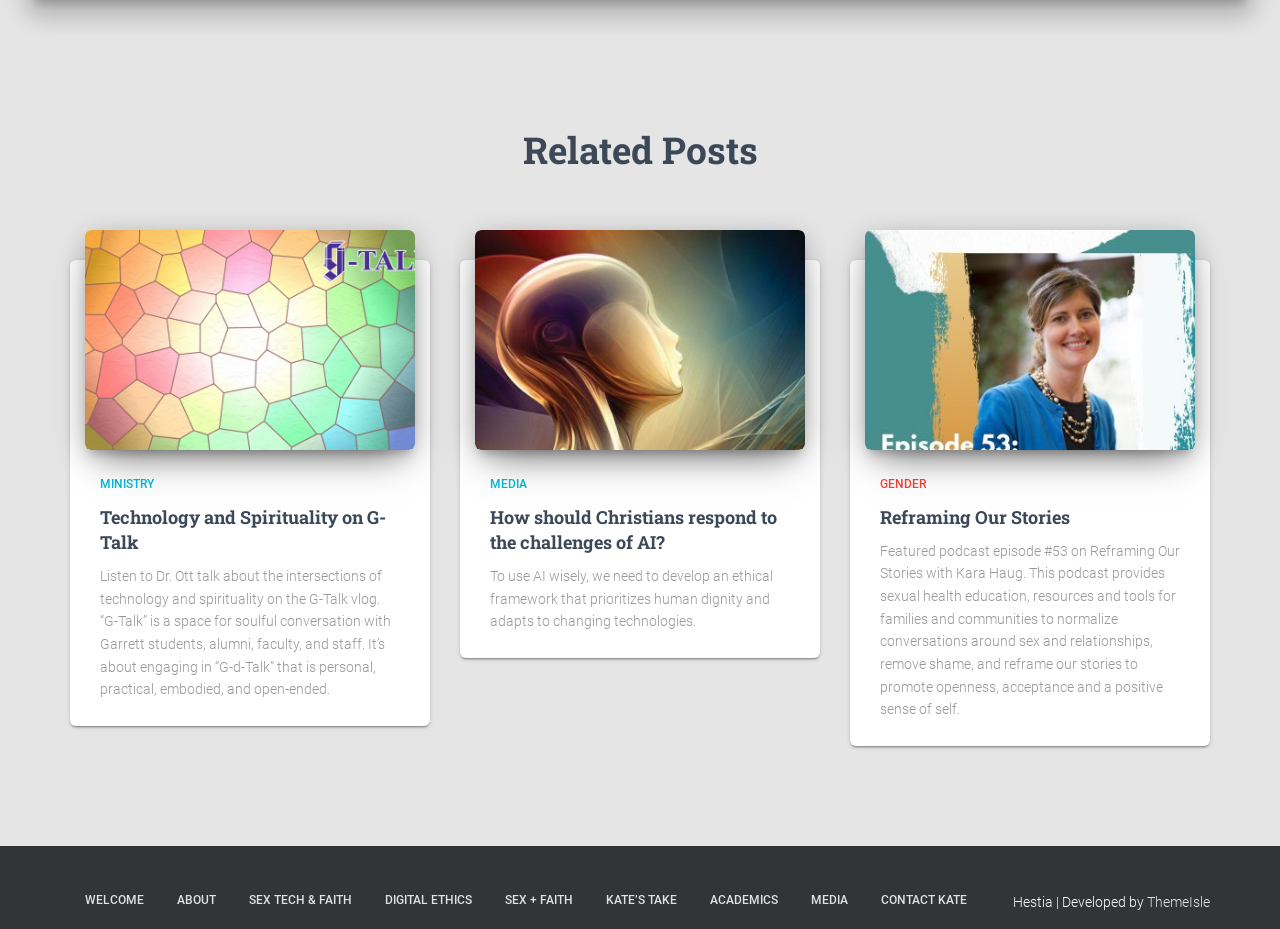Use a single word or phrase to respond to the question:
How many links are present in the top navigation bar?

9